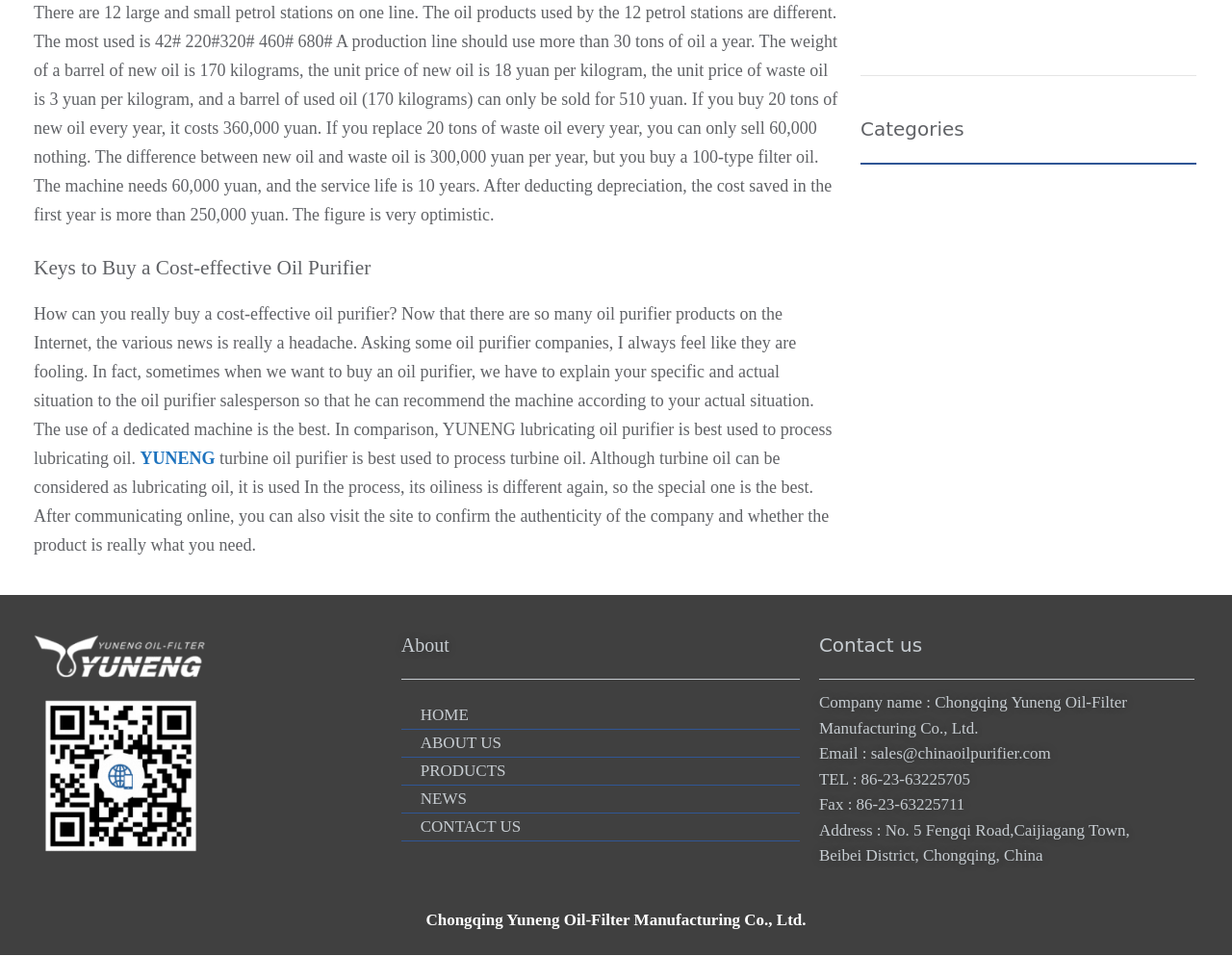What is the service life of the 100-type filter oil machine?
From the image, provide a succinct answer in one word or a short phrase.

10 years